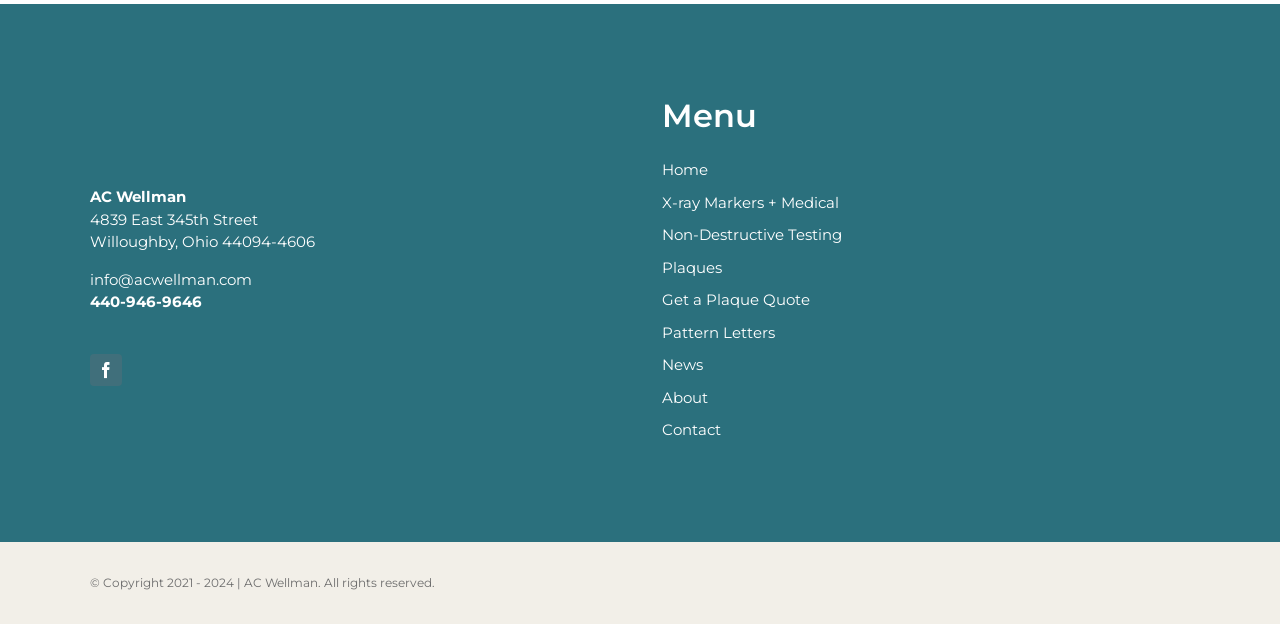Locate the bounding box coordinates of the area where you should click to accomplish the instruction: "View the company's Facebook page".

[0.07, 0.567, 0.095, 0.619]